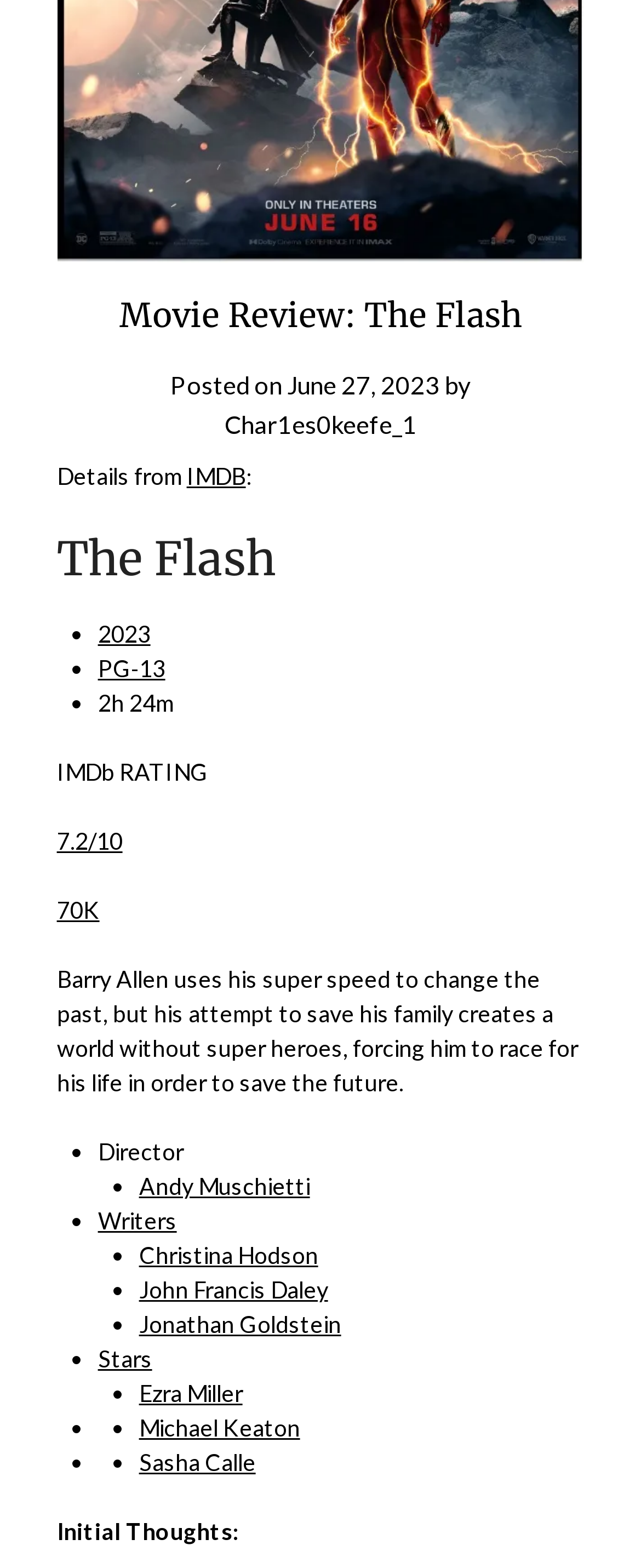Please identify the bounding box coordinates of the element I should click to complete this instruction: 'Click on the link to view the IMDB page'. The coordinates should be given as four float numbers between 0 and 1, like this: [left, top, right, bottom].

[0.291, 0.294, 0.383, 0.312]